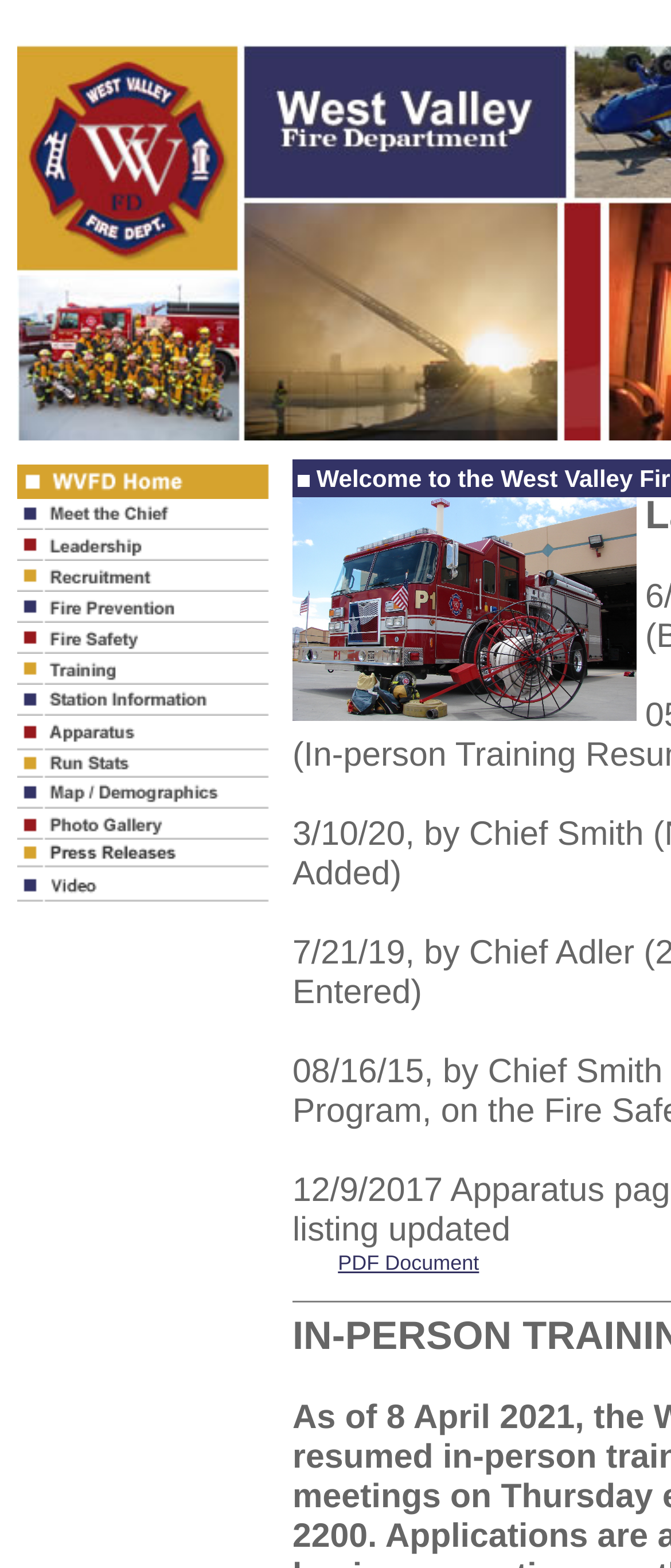How many links are in the table?
Refer to the image and answer the question using a single word or phrase.

20